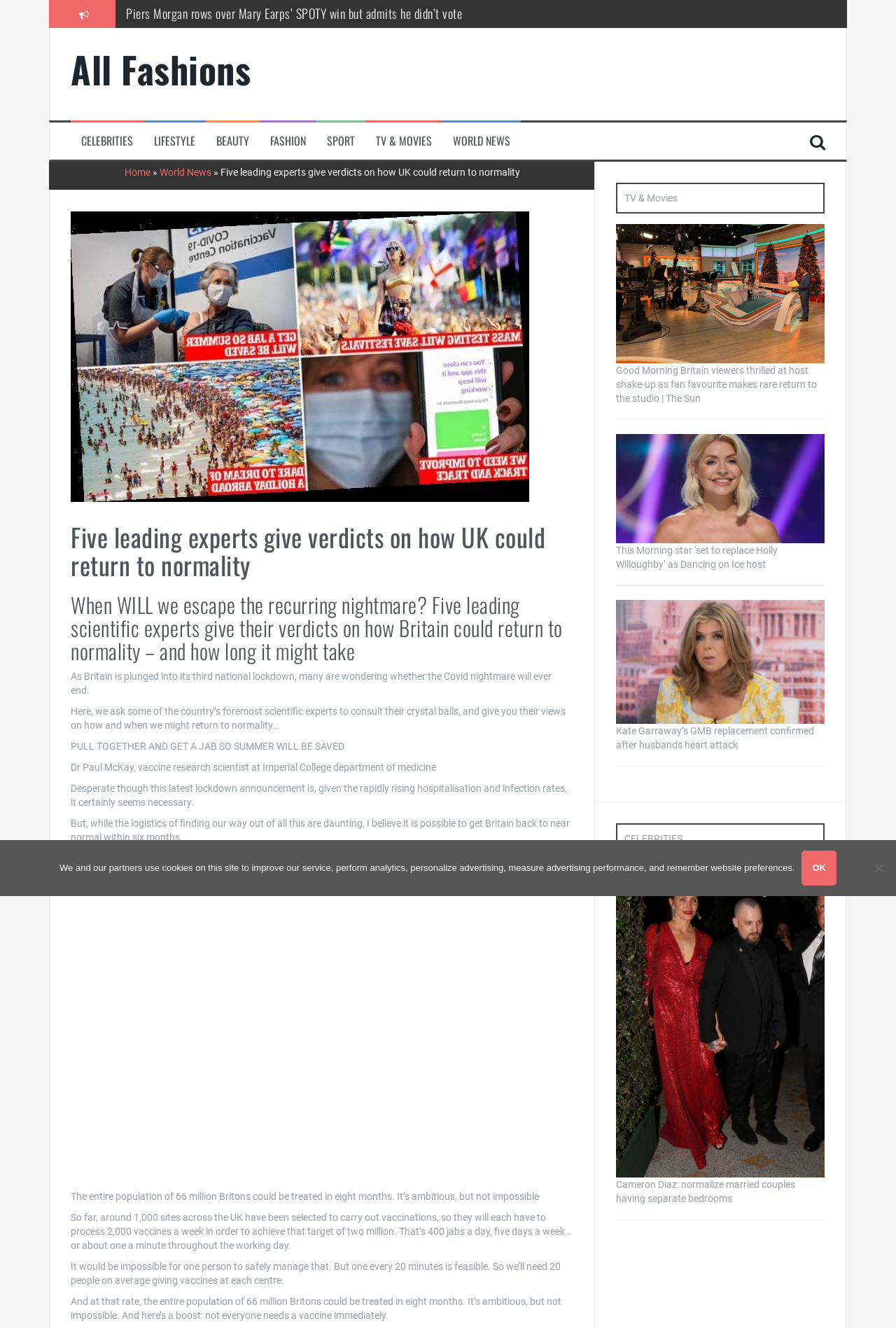Predict the bounding box of the UI element that fits this description: "TV & Movies".

[0.42, 0.1, 0.482, 0.112]